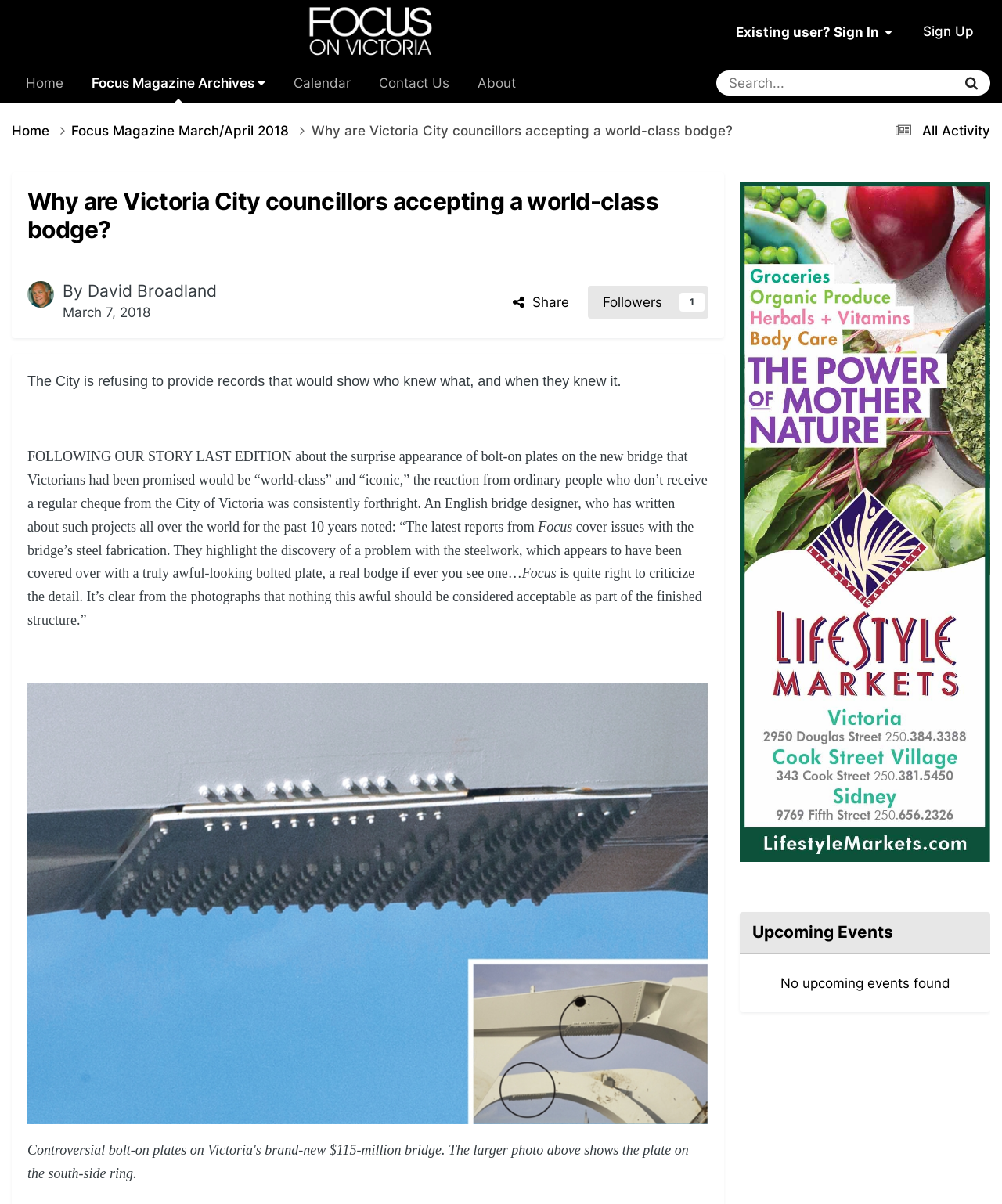Please identify the bounding box coordinates of the clickable element to fulfill the following instruction: "Search for something". The coordinates should be four float numbers between 0 and 1, i.e., [left, top, right, bottom].

[0.715, 0.059, 0.86, 0.079]